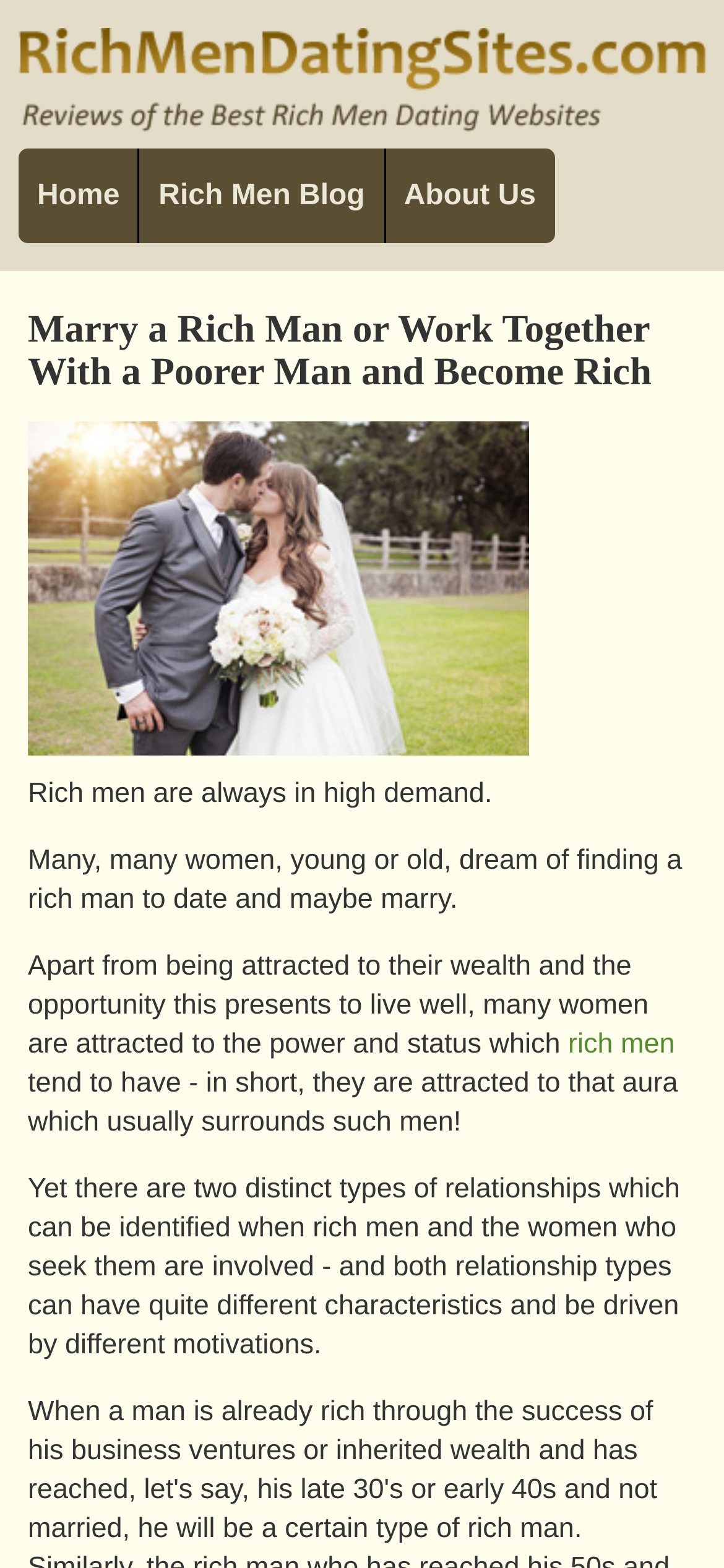Write a detailed summary of the webpage, including text, images, and layout.

The webpage appears to be an article or blog post discussing the topic of dating or marrying a rich man. At the top of the page, there is a navigation menu with three links: "rich men dating sites", "Home", and "Rich Men Blog" and "About Us". Below the navigation menu, there is a large heading that reads "Marry a Rich Man or Work Together With a Poorer Man and Become Rich". 

To the right of the heading, there is a large image related to marrying a rich man. The main content of the page consists of four paragraphs of text. The first paragraph states that rich men are always in high demand and many women dream of finding a rich man to date and marry. The second paragraph explains that women are attracted to the wealth, power, and status that rich men possess. 

The third paragraph contains a link to "rich men" and continues to discuss the characteristics of relationships between rich men and women. The fourth and final paragraph describes the two distinct types of relationships that can be identified when rich men and women are involved, driven by different motivations. Throughout the page, there are a total of two images and five links.